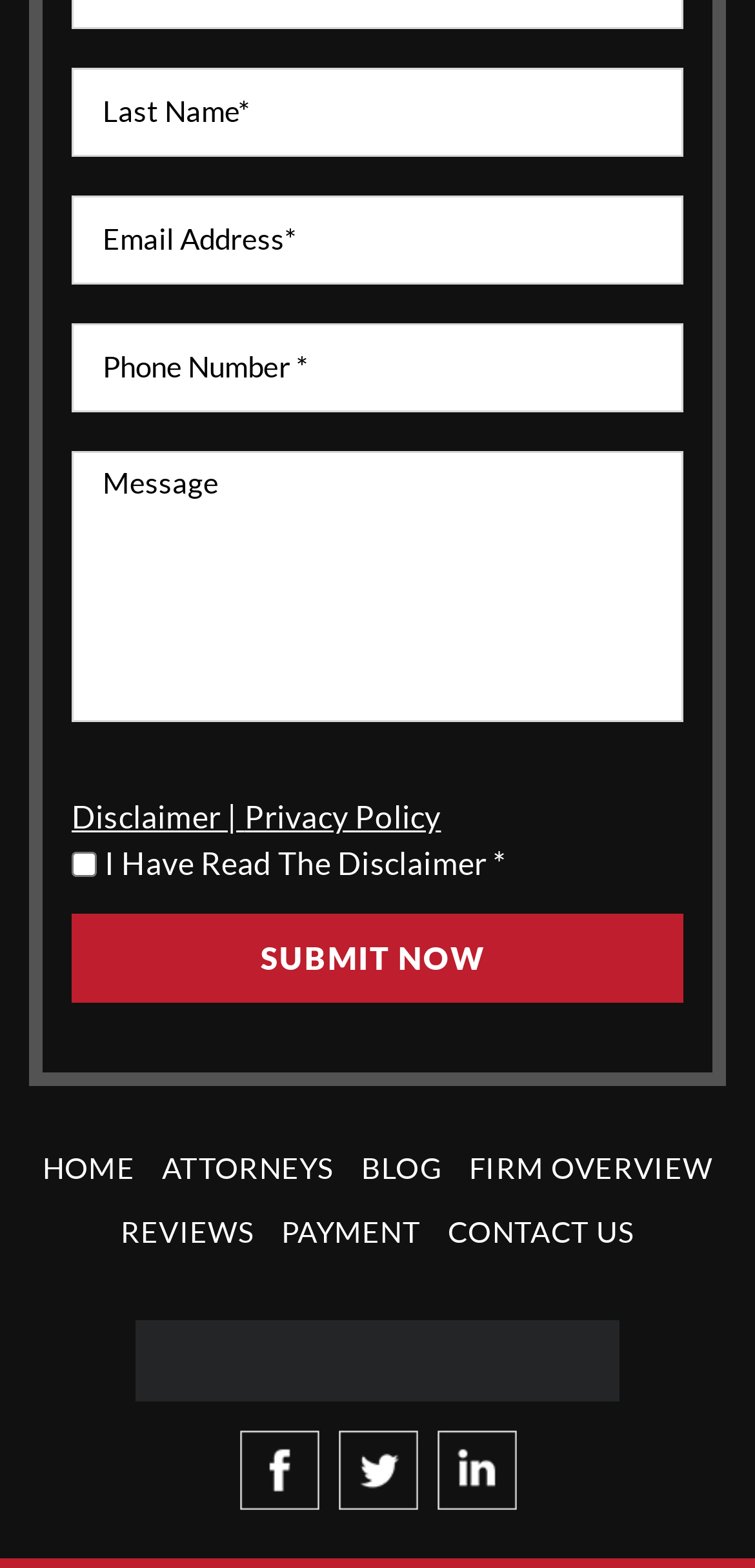Please identify the bounding box coordinates of the area I need to click to accomplish the following instruction: "Enter your information".

[0.095, 0.043, 0.905, 0.1]